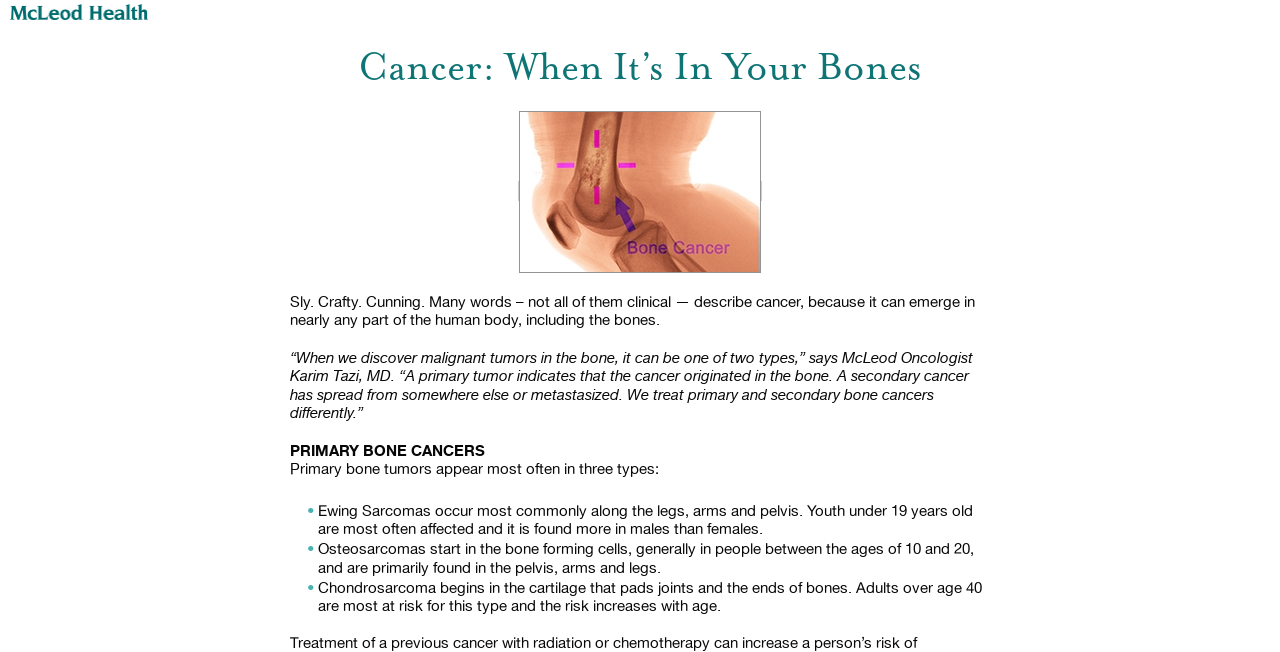At what age are people most at risk for Chondrosarcoma?
Kindly offer a detailed explanation using the data available in the image.

According to the webpage, adults over age 40 are most at risk for Chondrosarcoma, and the risk increases with age.